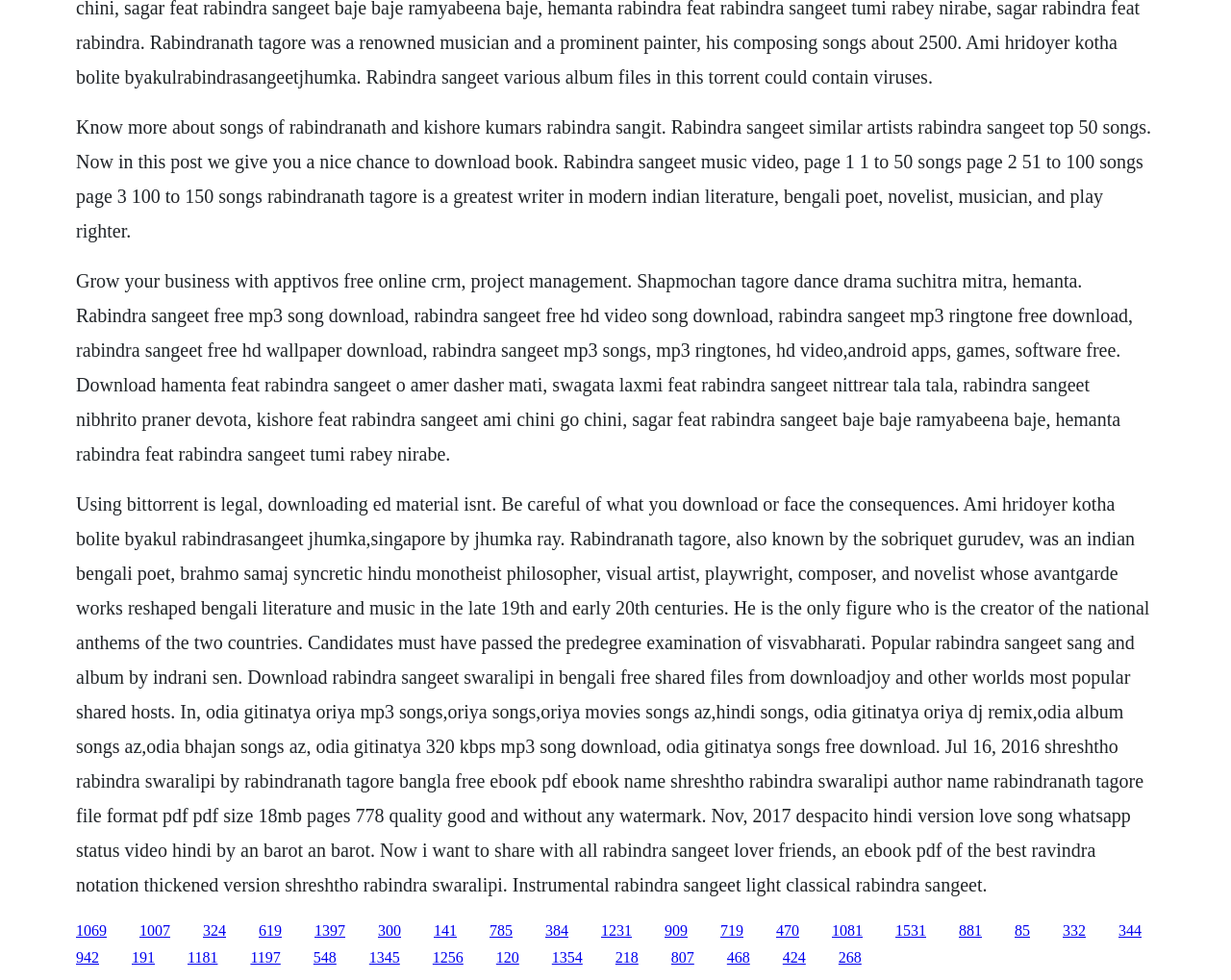Find and provide the bounding box coordinates for the UI element described with: "1069".

[0.062, 0.941, 0.087, 0.957]